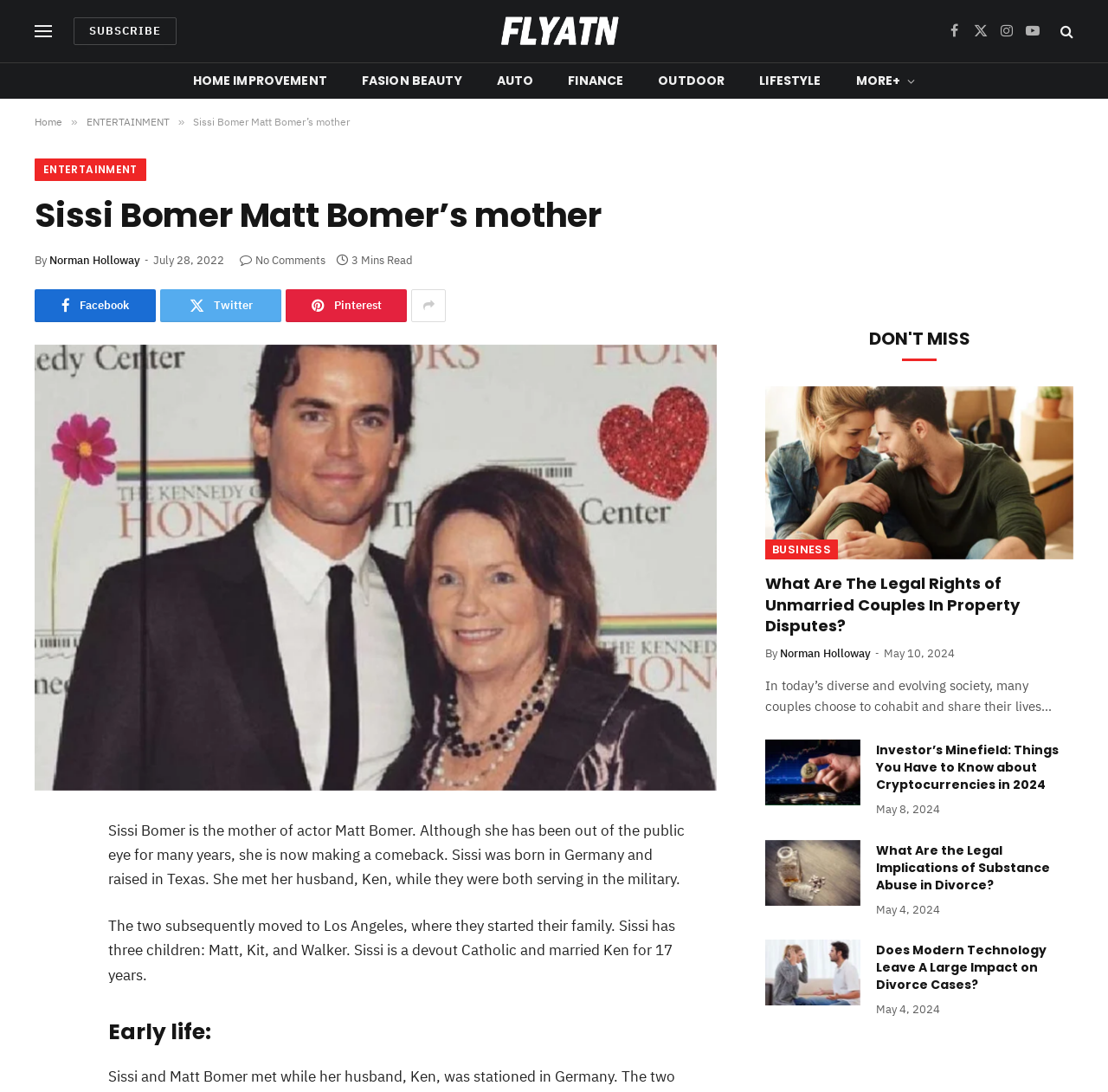Please identify the coordinates of the bounding box that should be clicked to fulfill this instruction: "Click on the 'SUBSCRIBE' link".

[0.066, 0.016, 0.16, 0.041]